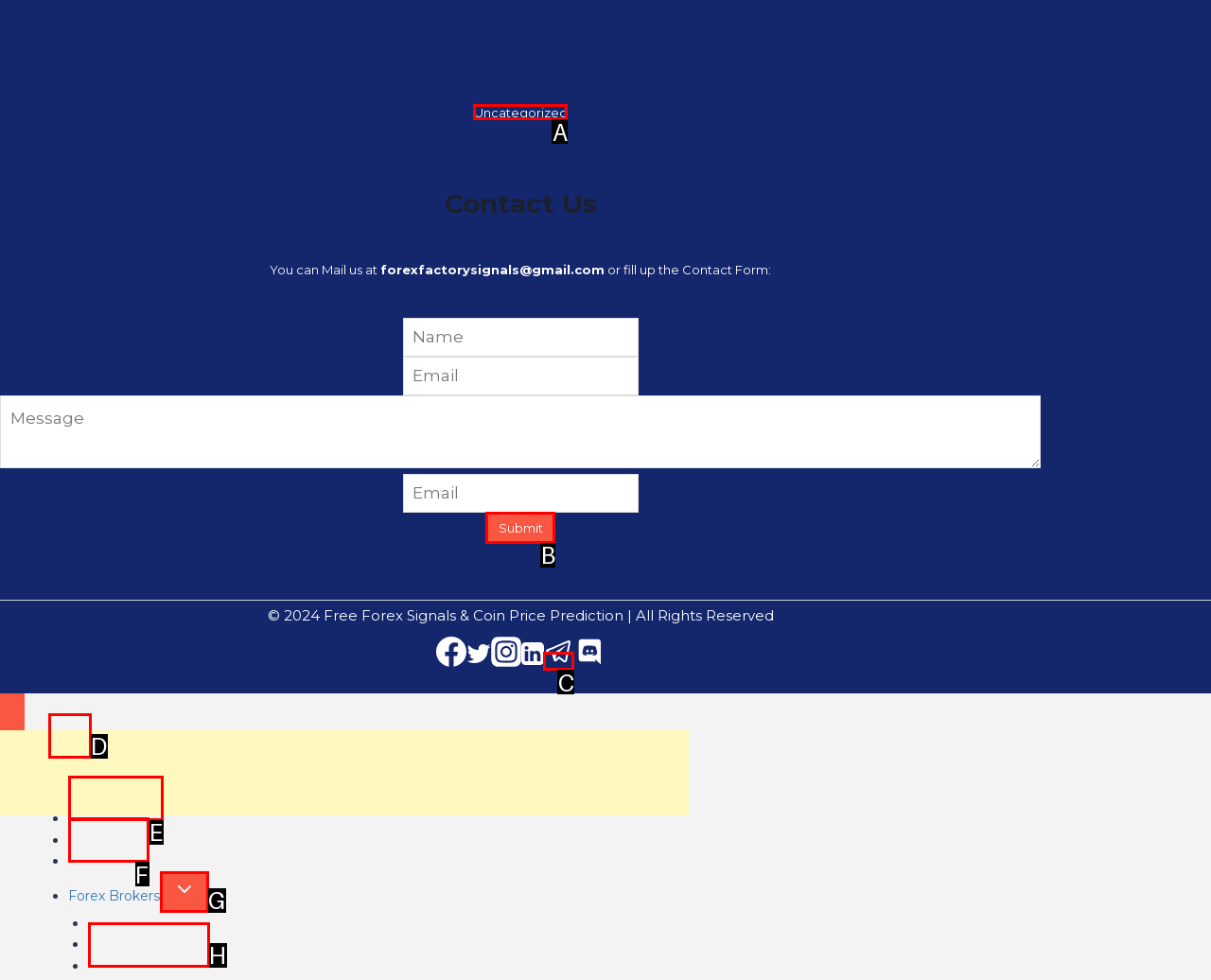From the given options, choose the HTML element that aligns with the description: Expand child menuExpand. Respond with the letter of the selected element.

G